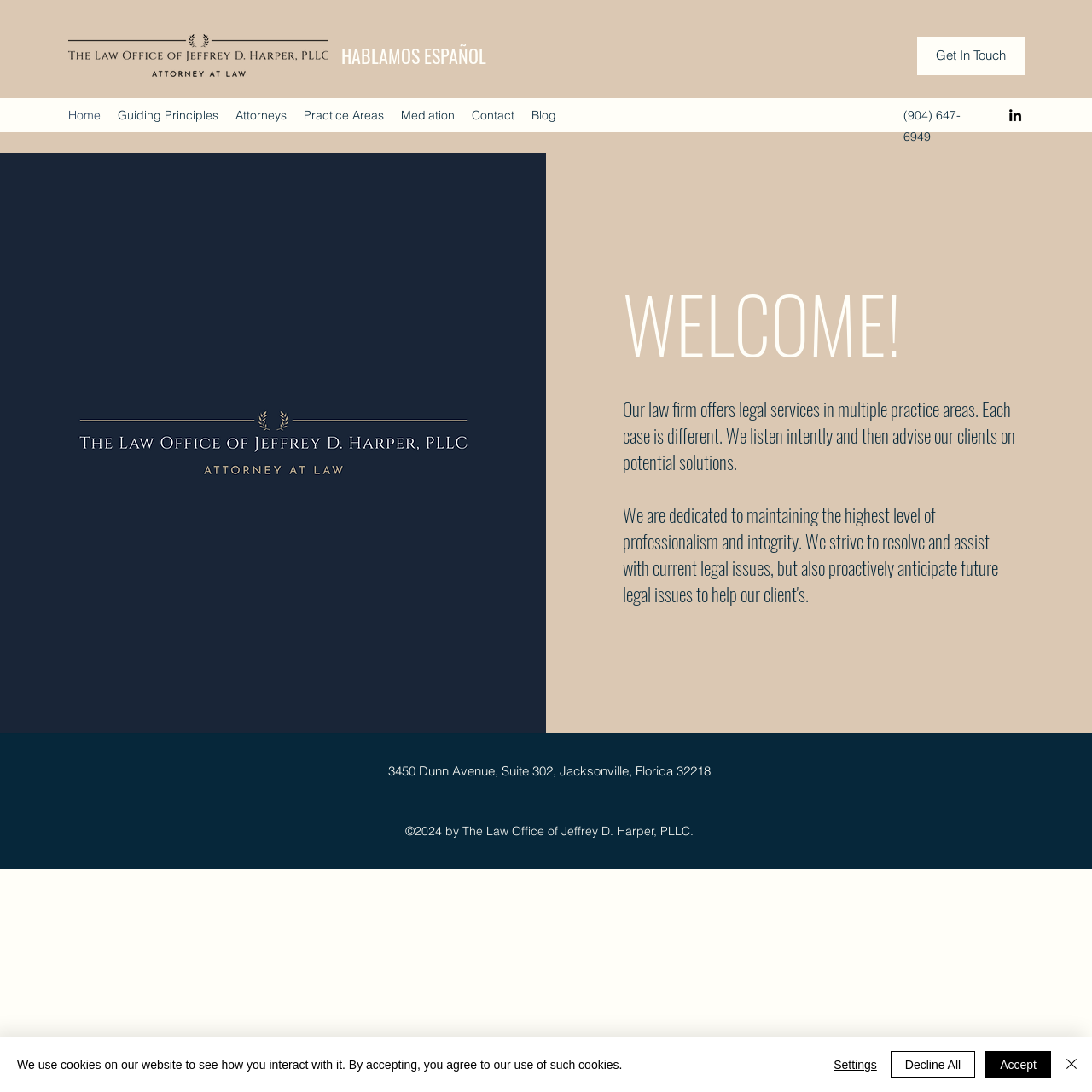Please provide a one-word or short phrase answer to the question:
What is the phone number of the law firm?

(904) 647-6949